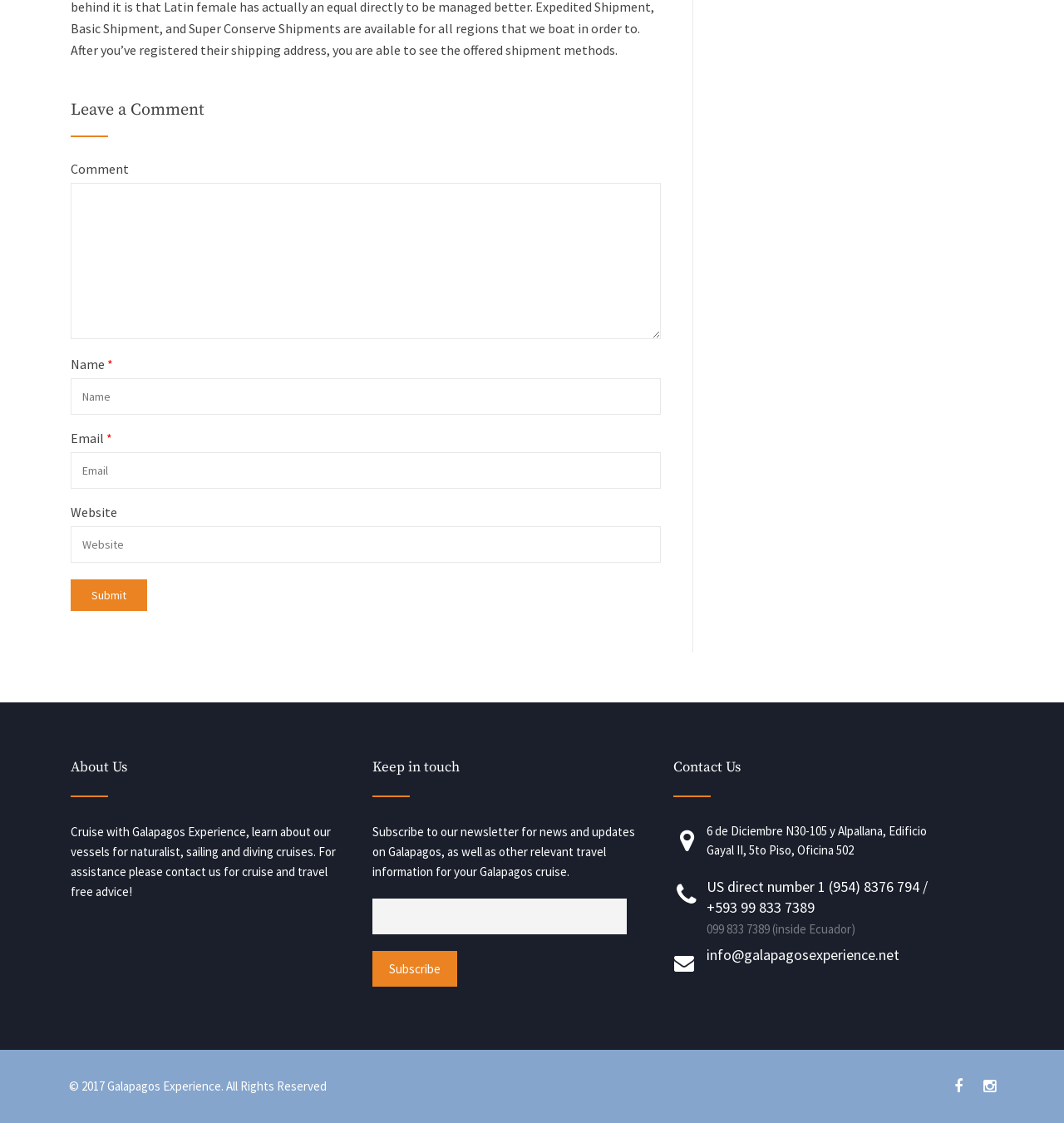What is the purpose of the 'Subscribe to our newsletter' section?
Please give a detailed and elaborate answer to the question.

The 'Subscribe to our newsletter' section is located in the middle of the webpage, with a heading 'Keep in touch' and a textbox for email input. The StaticText element 'Subscribe to our newsletter for news and updates on Galapagos, as well as other relevant travel information for your Galapagos cruise.' suggests that the purpose of this section is to allow users to subscribe to the newsletter and receive news and updates on Galapagos and travel information.